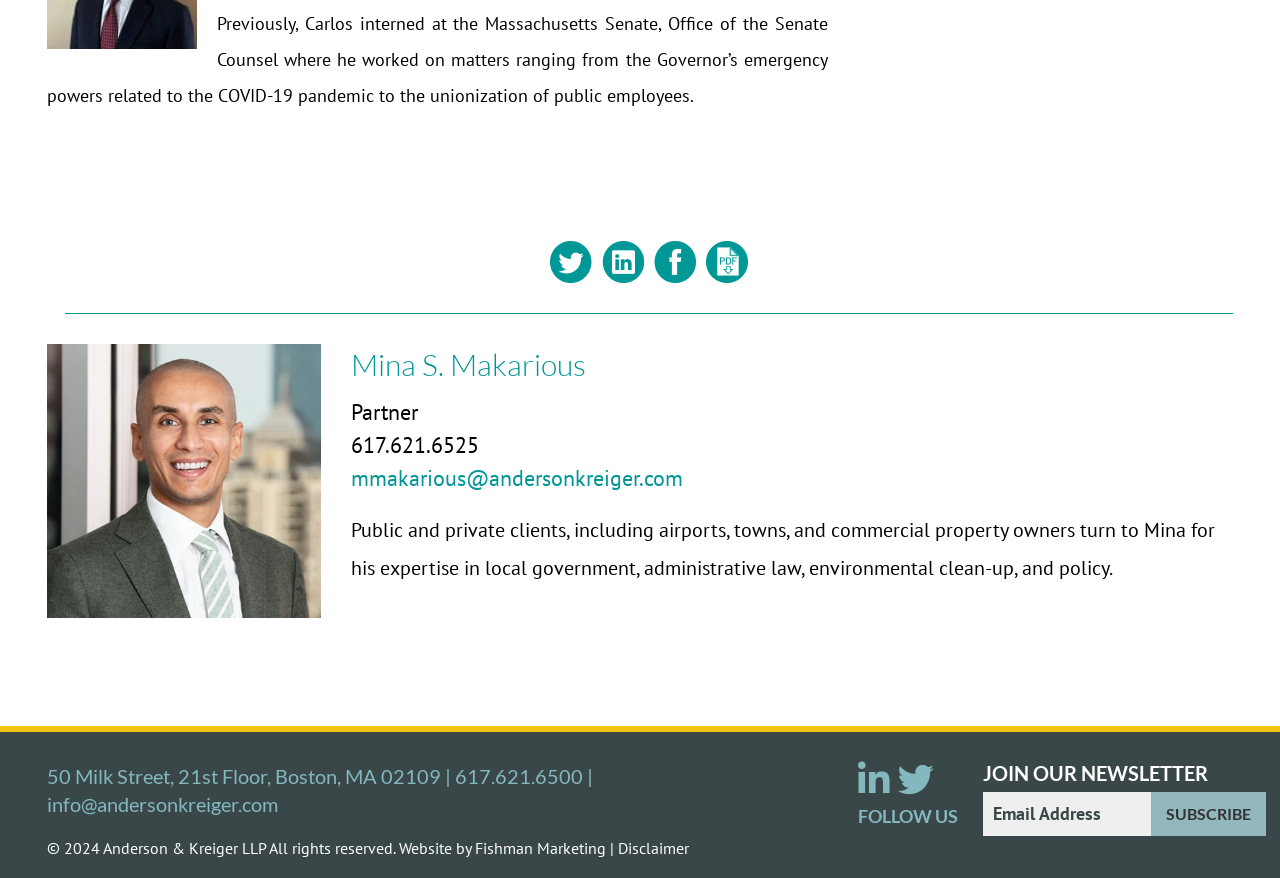Identify the bounding box coordinates of the clickable region required to complete the instruction: "Follow Mina S. Makarious on Twitter". The coordinates should be given as four float numbers within the range of 0 and 1, i.e., [left, top, right, bottom].

[0.43, 0.274, 0.462, 0.322]